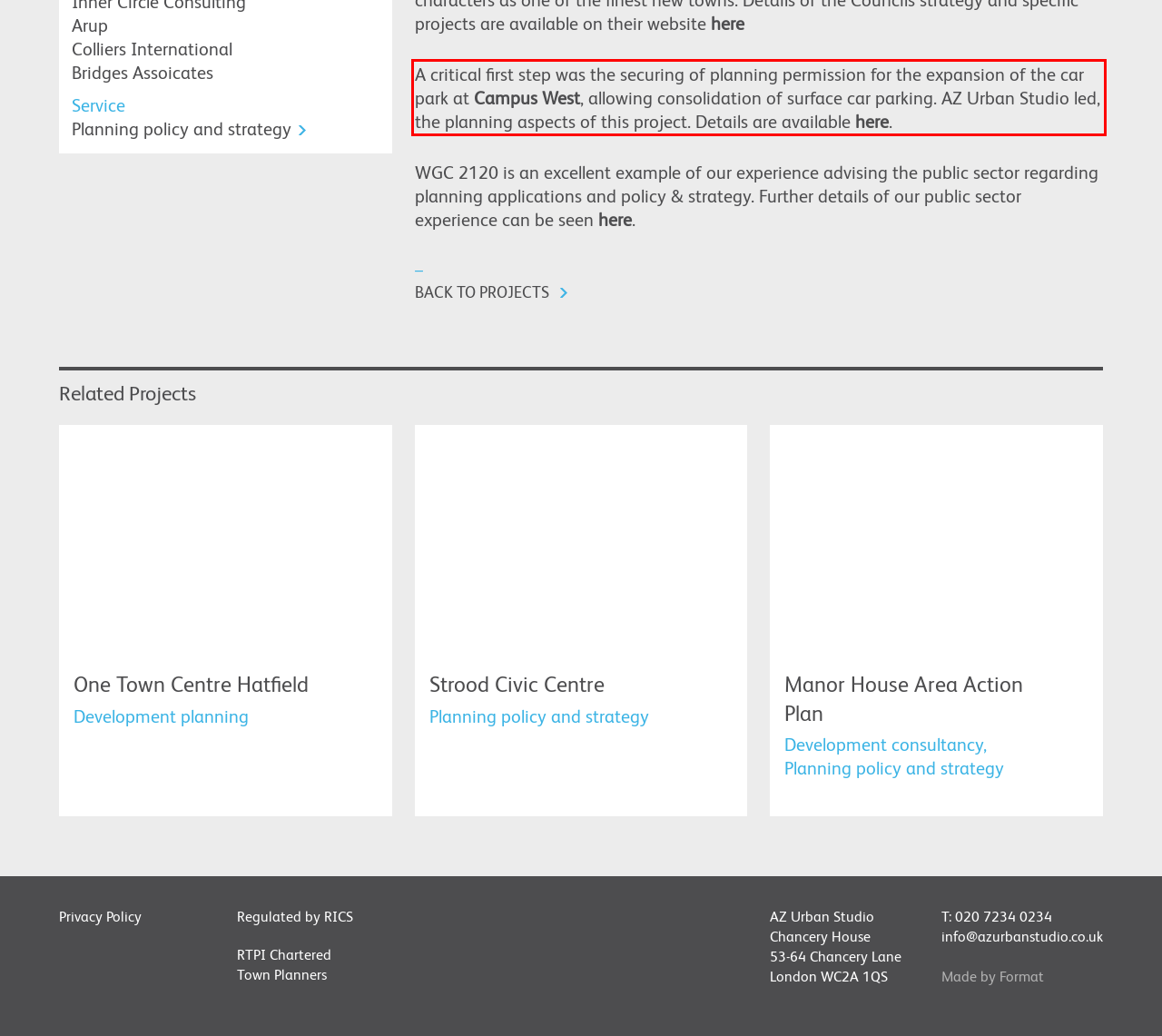You are given a screenshot of a webpage with a UI element highlighted by a red bounding box. Please perform OCR on the text content within this red bounding box.

A critical first step was the securing of planning permission for the expansion of the car park at Campus West, allowing consolidation of surface car parking. AZ Urban Studio led, the planning aspects of this project. Details are available here.